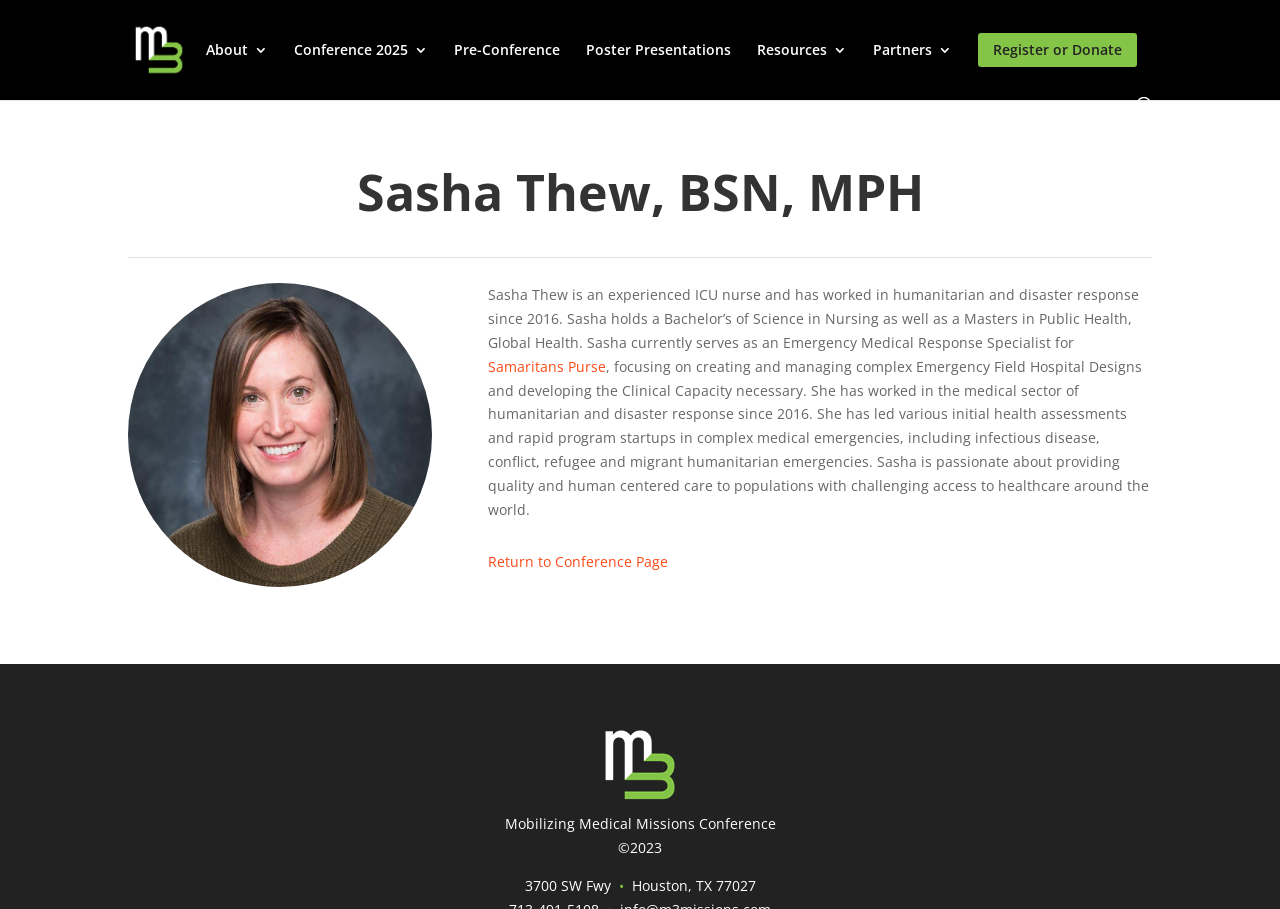Find the bounding box coordinates for the element that must be clicked to complete the instruction: "Search for something". The coordinates should be four float numbers between 0 and 1, indicated as [left, top, right, bottom].

[0.1, 0.0, 0.9, 0.001]